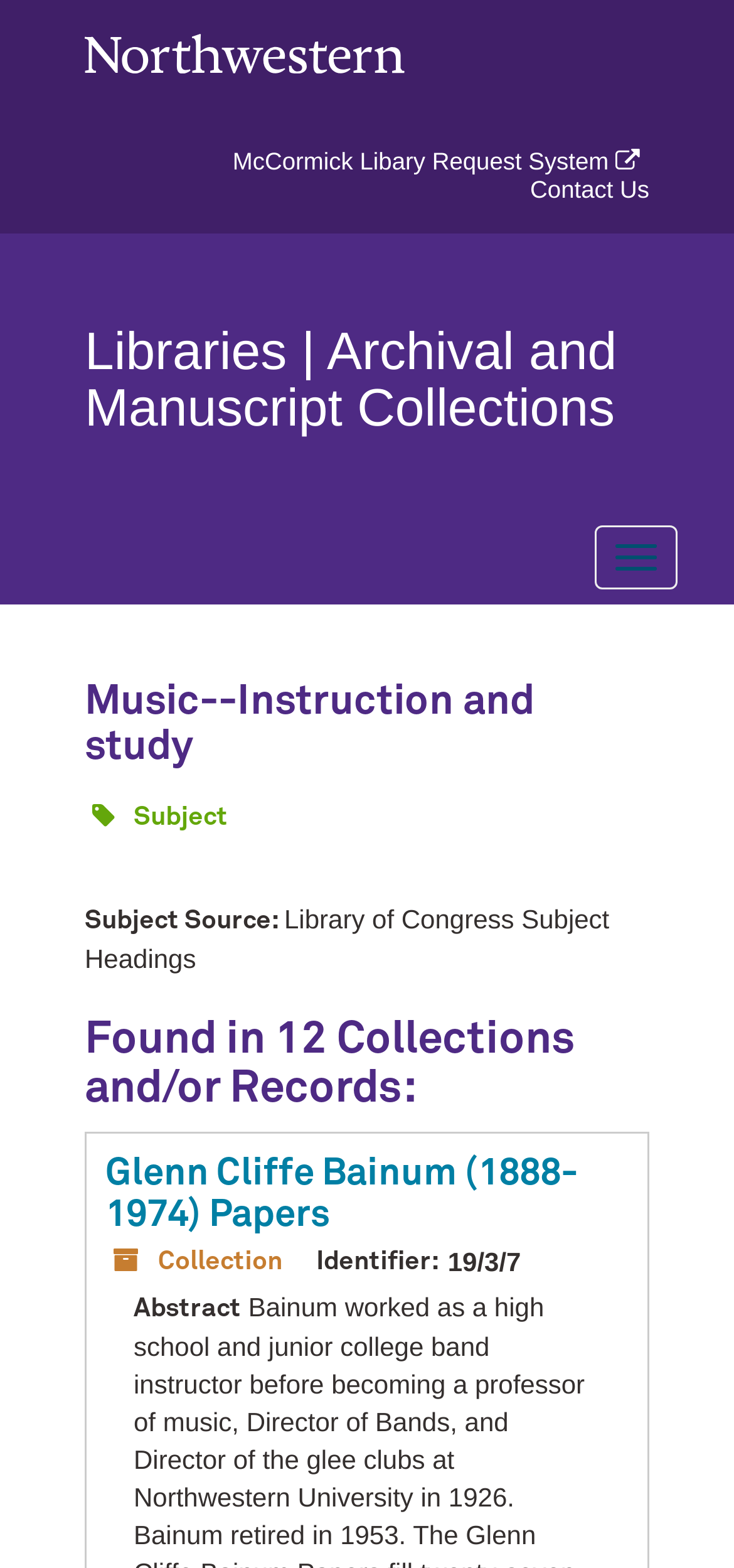Write a detailed summary of the webpage, including text, images, and layout.

The webpage is about Music Instruction and Study in Archival and Manuscript Collections. At the top left, there is a Northwestern University logo. Below the logo, there are three links: "McCormick Libary Request System" and "Contact Us" on the right, and "Libraries | Archival and Manuscript Collections" on the left. 

A top-level navigation bar is located at the top of the page, spanning the entire width. It contains a toggle navigation button on the right side. Below the navigation bar, there is a heading "Music--Instruction and study" followed by a "Page Actions" section. 

On the left side, there is a section with a "Subject" label, and below it, a "Subject Source" label with the text "Library of Congress Subject Headings". 

The main content of the page is divided into sections, with a heading "Found in 12 Collections and/or Records:". The first section is about "Glenn Cliffe Bainum (1888-1974) Papers", which includes a link to the papers and some metadata, such as the collection identifier "19/3/7" and an abstract.